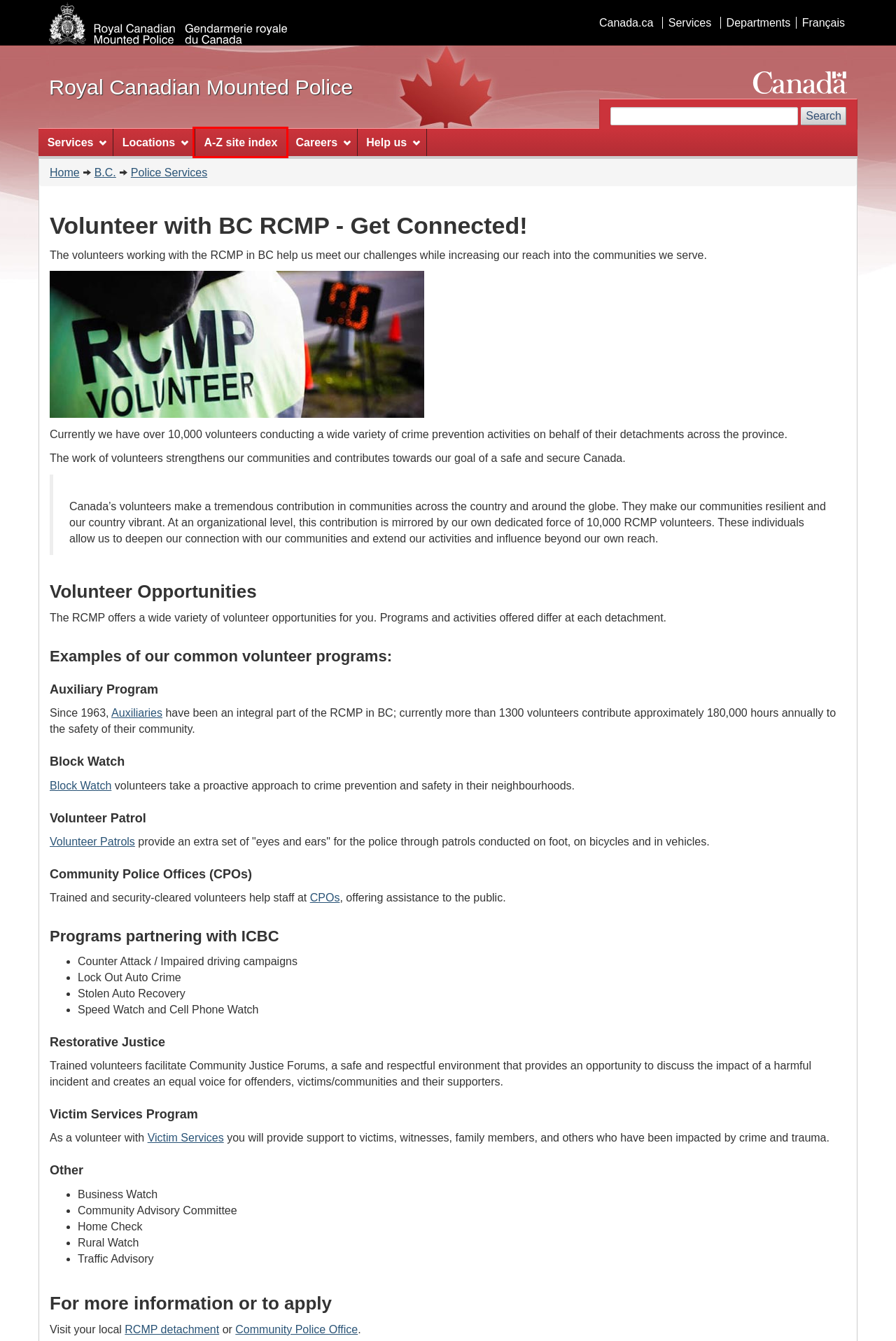You have a screenshot of a webpage where a red bounding box highlights a specific UI element. Identify the description that best matches the resulting webpage after the highlighted element is clicked. The choices are:
A. Stay connected | Royal Canadian Mounted Police
B. Contact us - Royal Canadian Mounted Police
C. RCMP in British Columbia - Home
D. A-Z site index | Royal Canadian Mounted Police
E. National Home Page | Royal Canadian Mounted Police
F. News | Royal Canadian Mounted Police
G. Transparency: Royal Canadian Mounted Police | Royal Canadian Mounted Police
H. Terms and conditions | Royal Canadian Mounted Police

D